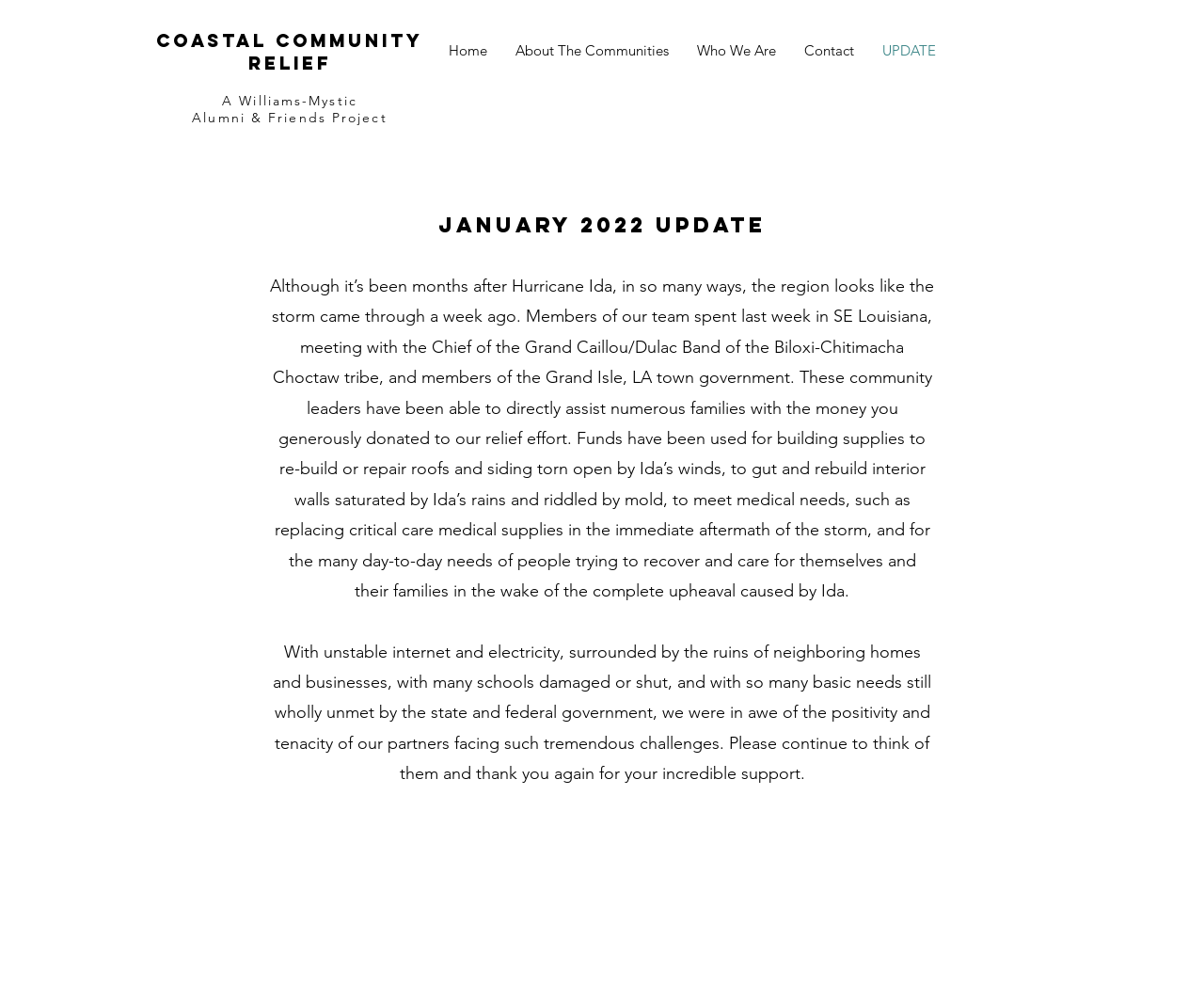Please identify the bounding box coordinates of the area that needs to be clicked to fulfill the following instruction: "visit Coastal Community Relief."

[0.13, 0.029, 0.352, 0.074]